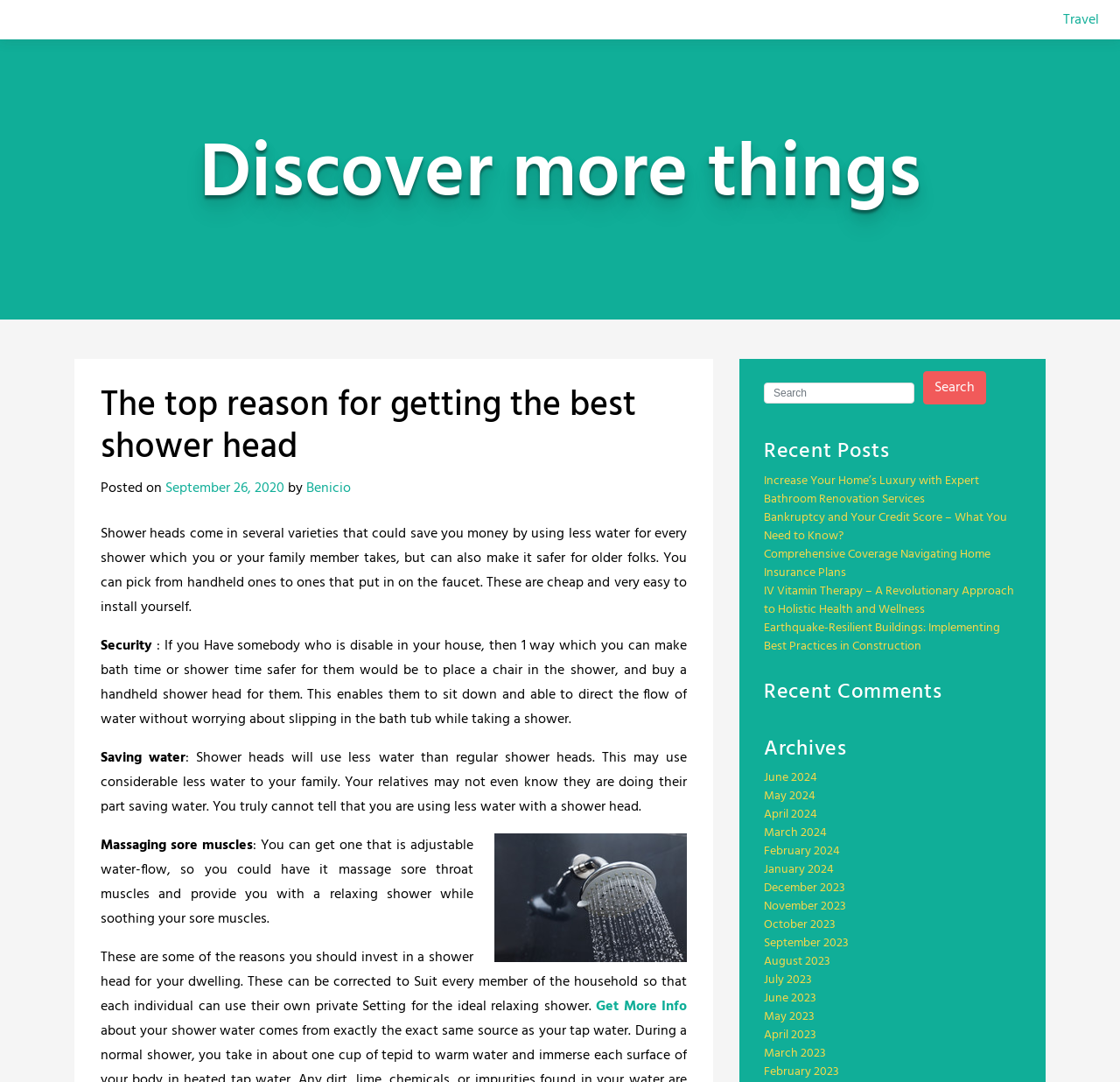Find the bounding box of the UI element described as: "parent_node: Search name="s" placeholder="Search"". The bounding box coordinates should be given as four float values between 0 and 1, i.e., [left, top, right, bottom].

[0.682, 0.354, 0.816, 0.373]